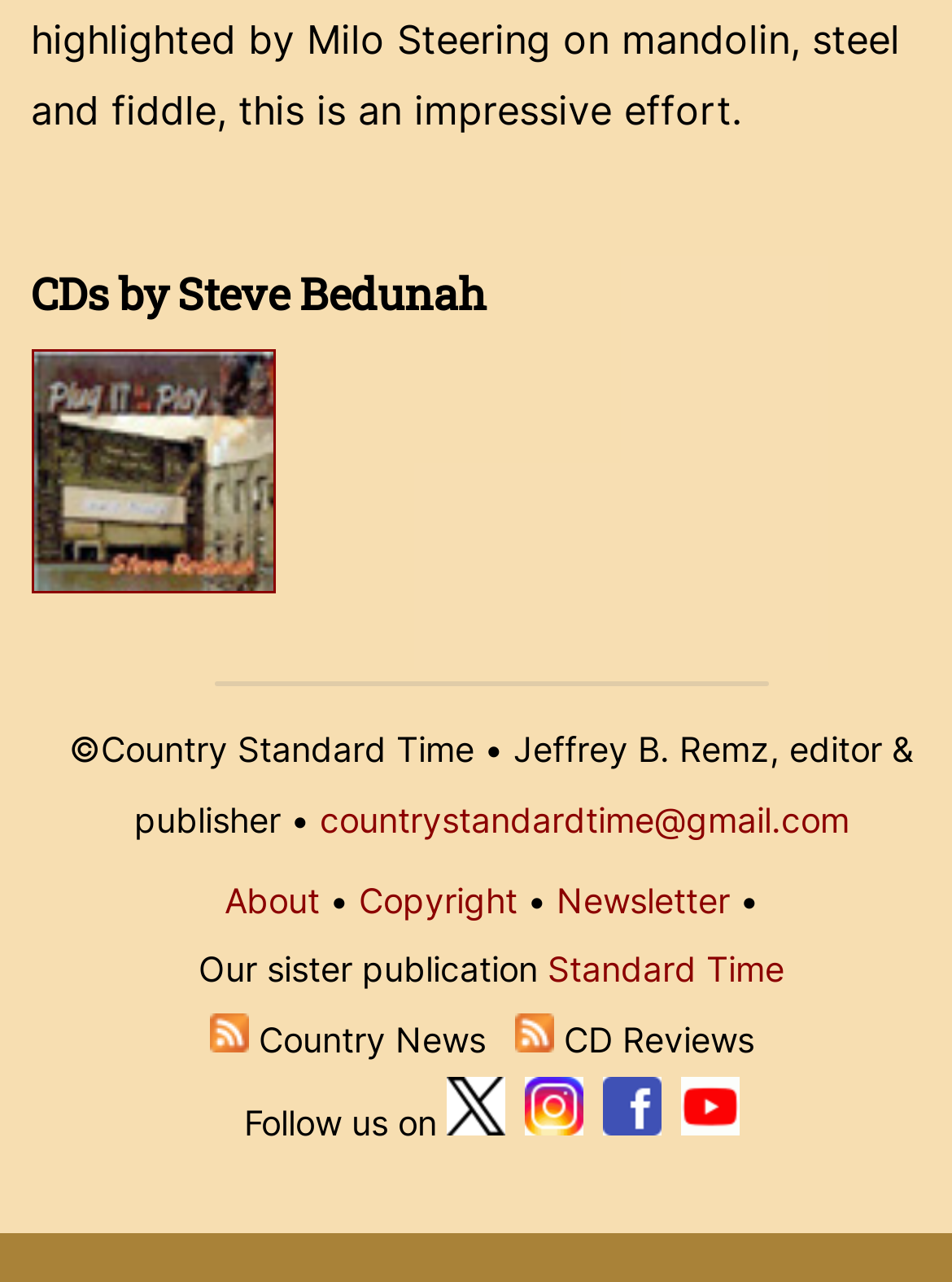What is the name of the sister publication mentioned on this webpage?
Using the visual information from the image, give a one-word or short-phrase answer.

Standard Time